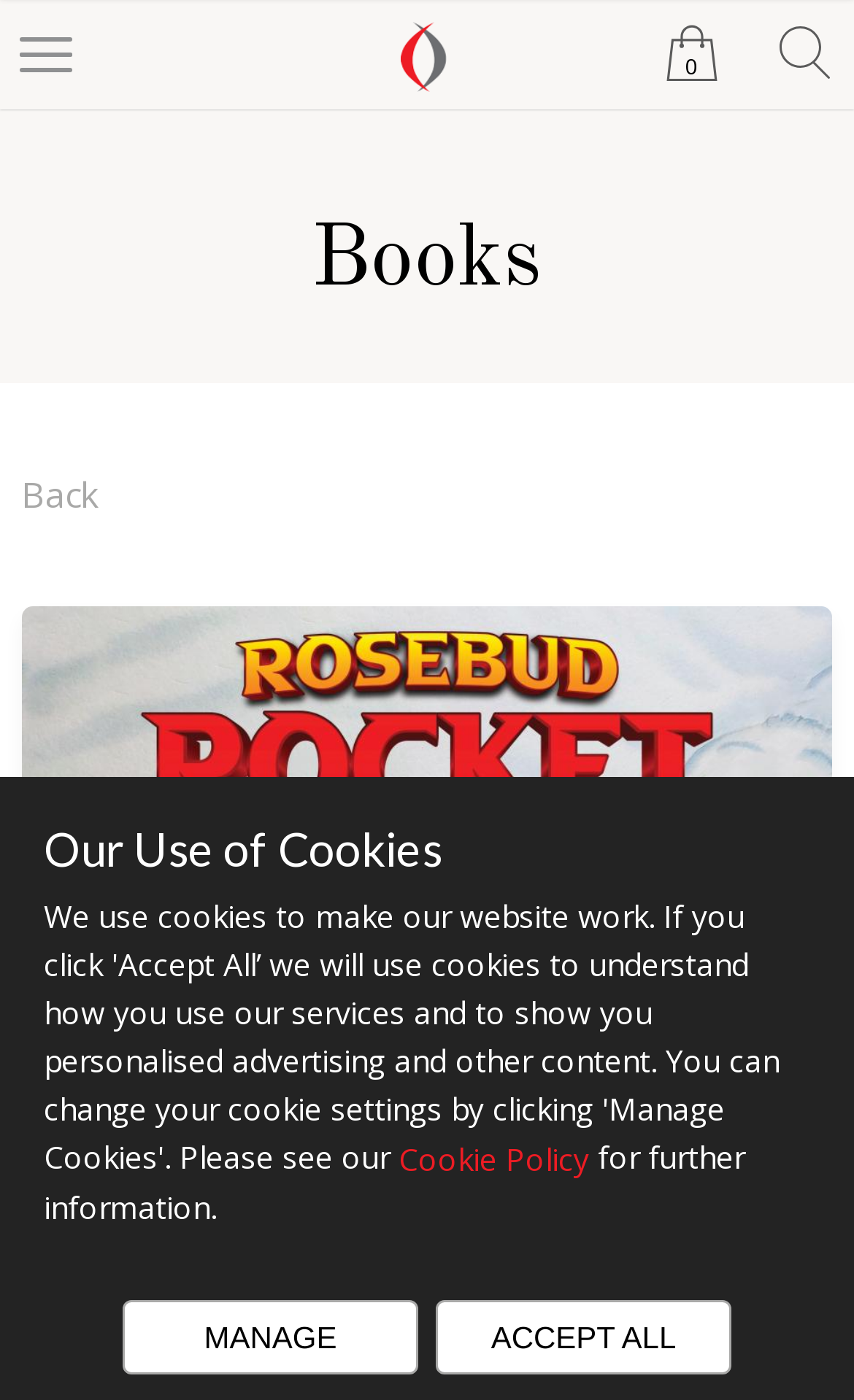What is the author of the book?
Examine the image and provide an in-depth answer to the question.

I can find the author of the book by looking at the meta description which mentions 'Author: Robyn Connery', indicating that the author of the book is Robyn Connery.